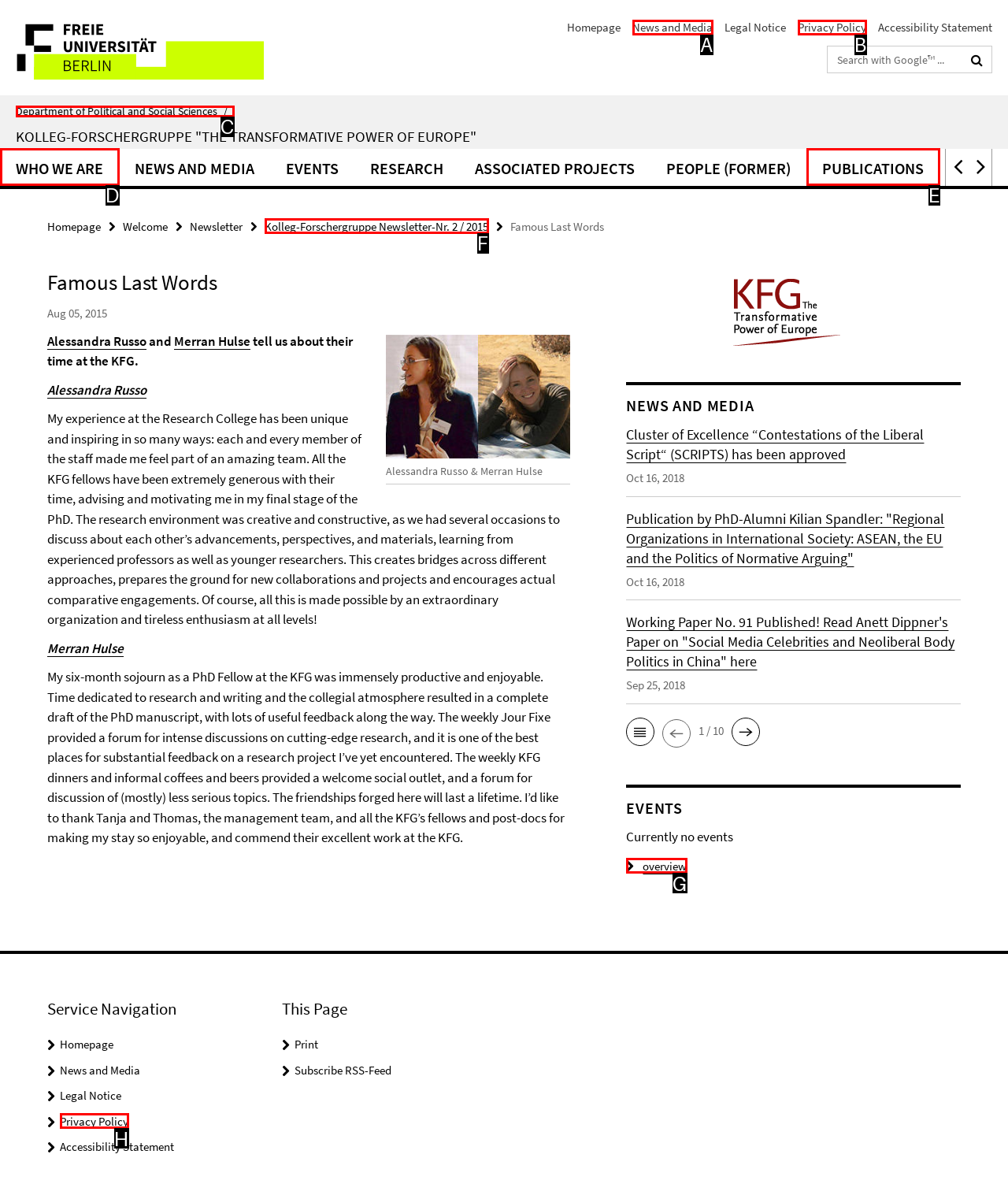Find the HTML element that matches the description: News and Media
Respond with the corresponding letter from the choices provided.

A